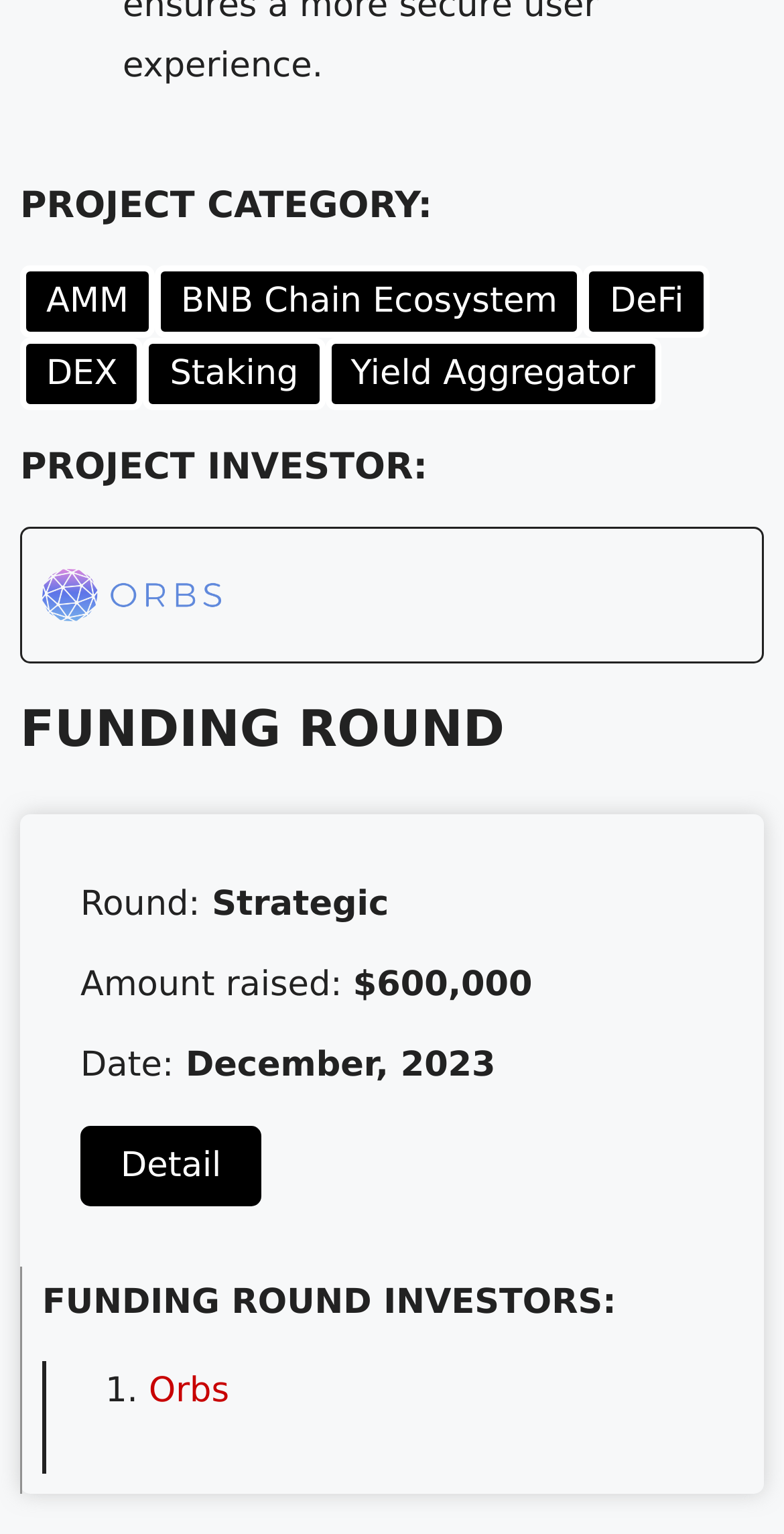What is the funding round amount?
Answer the question in as much detail as possible.

I found the funding round amount by looking at the 'FUNDING ROUND' section and the 'Amount raised:' text, which is followed by the amount '$600,000'.